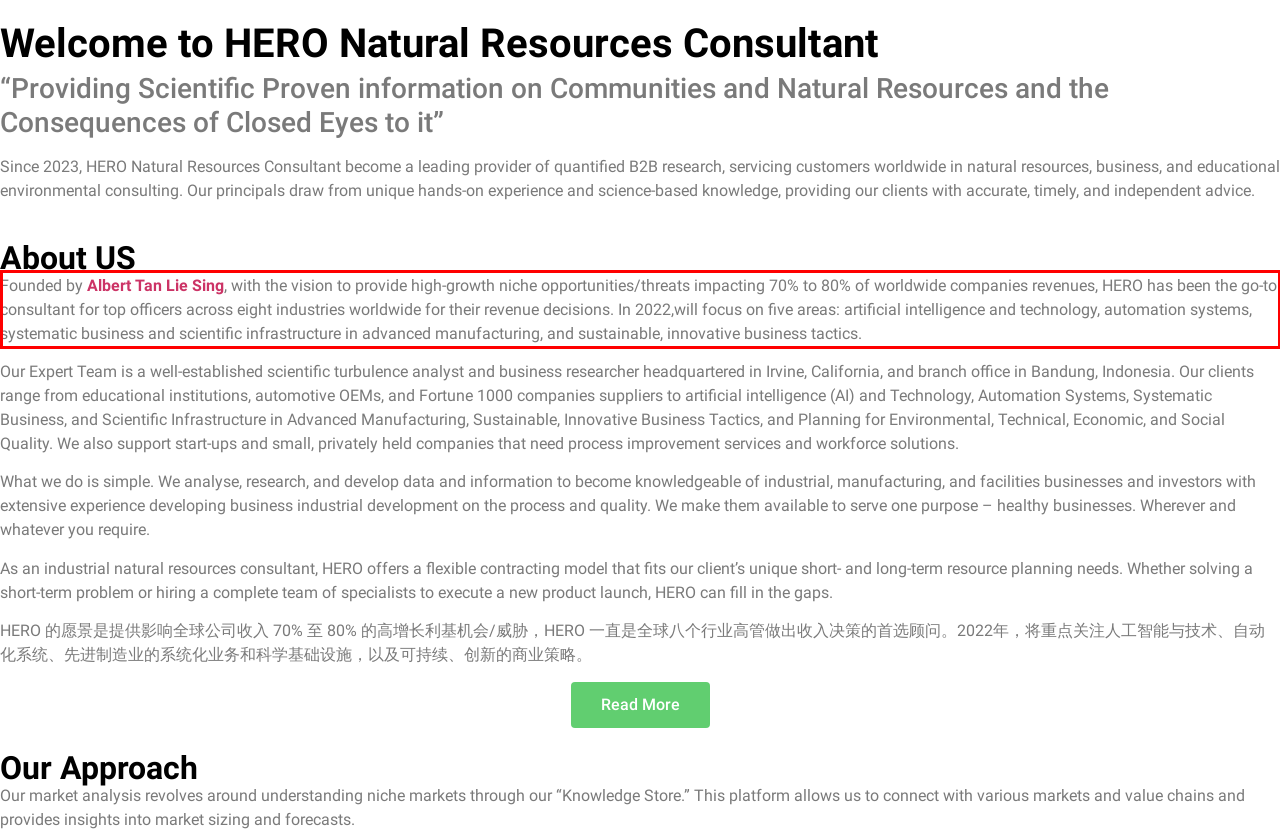Please look at the screenshot provided and find the red bounding box. Extract the text content contained within this bounding box.

Founded by Albert Tan Lie Sing, with the vision to provide high-growth niche opportunities/threats impacting 70% to 80% of worldwide companies revenues, HERO has been the go-to consultant for top officers across eight industries worldwide for their revenue decisions. In 2022,will focus on five areas: artificial intelligence and technology, automation systems, systematic business and scientific infrastructure in advanced manufacturing, and sustainable, innovative business tactics.